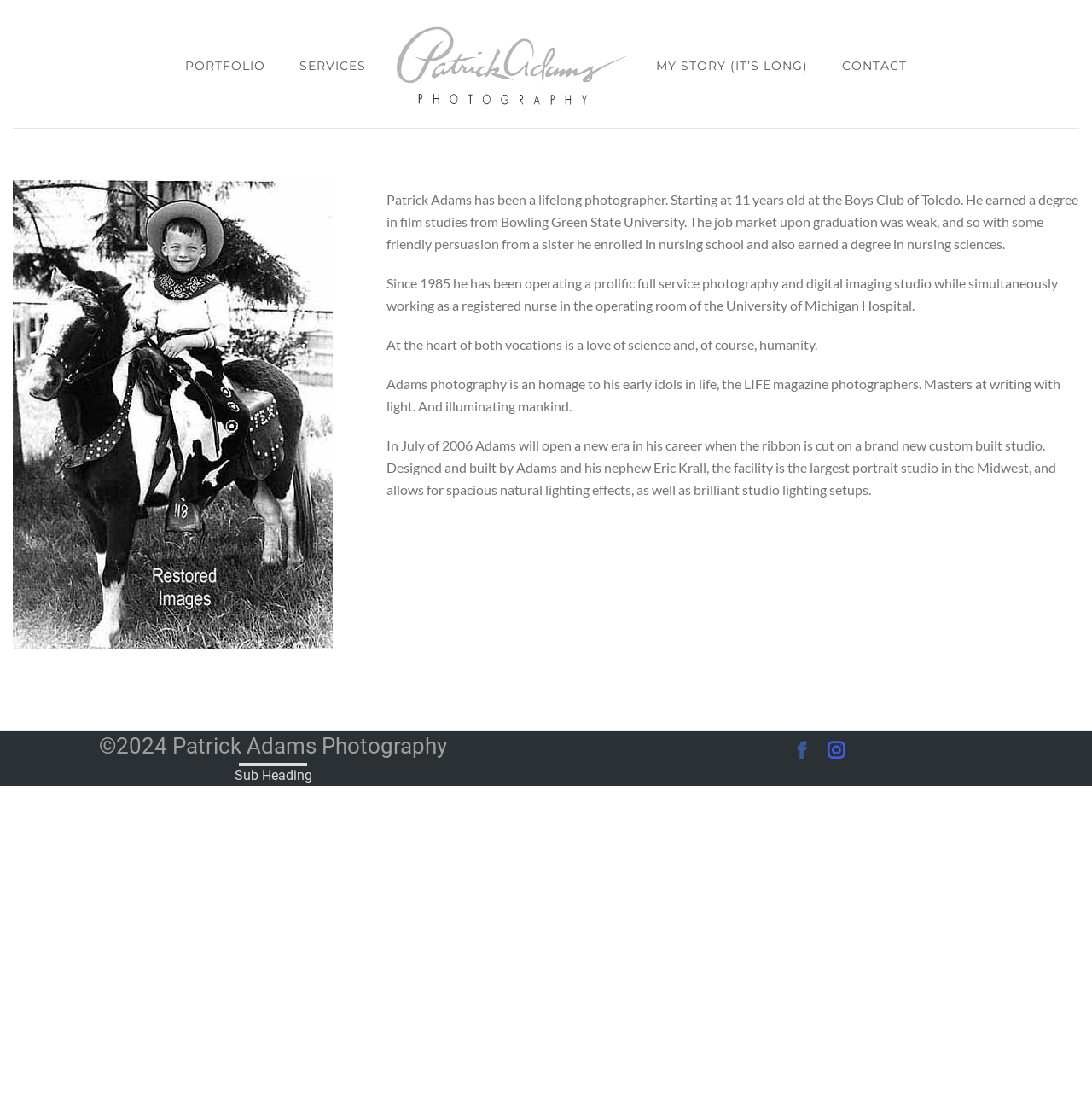Based on the element description Portfolio, identify the bounding box coordinates for the UI element. The coordinates should be in the format (top-left x, top-left y, bottom-right x, bottom-right y) and within the 0 to 1 range.

[0.154, 0.023, 0.259, 0.095]